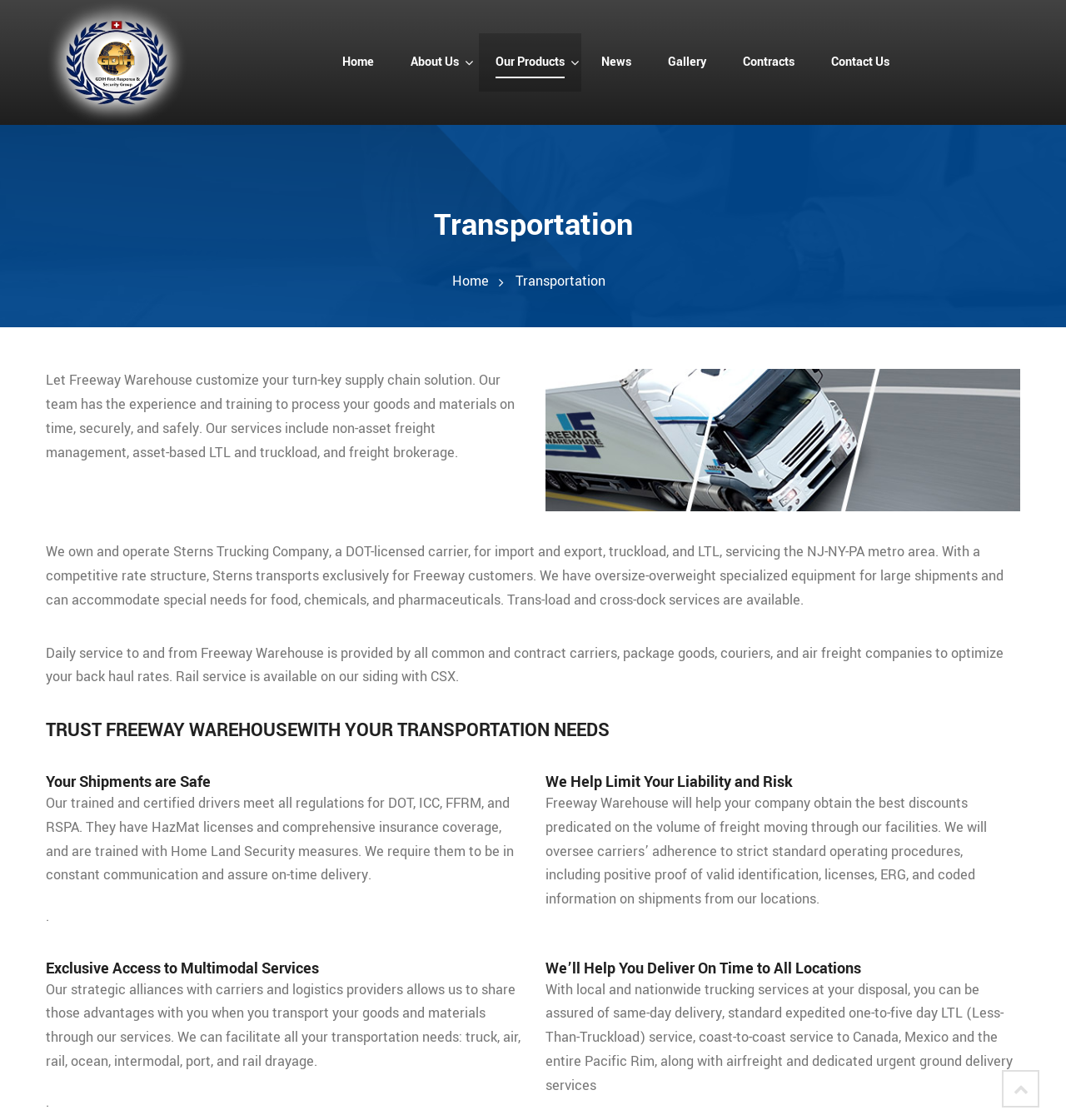Determine the bounding box coordinates for the region that must be clicked to execute the following instruction: "Click on the 'Contact Us' link".

[0.78, 0.048, 0.835, 0.063]